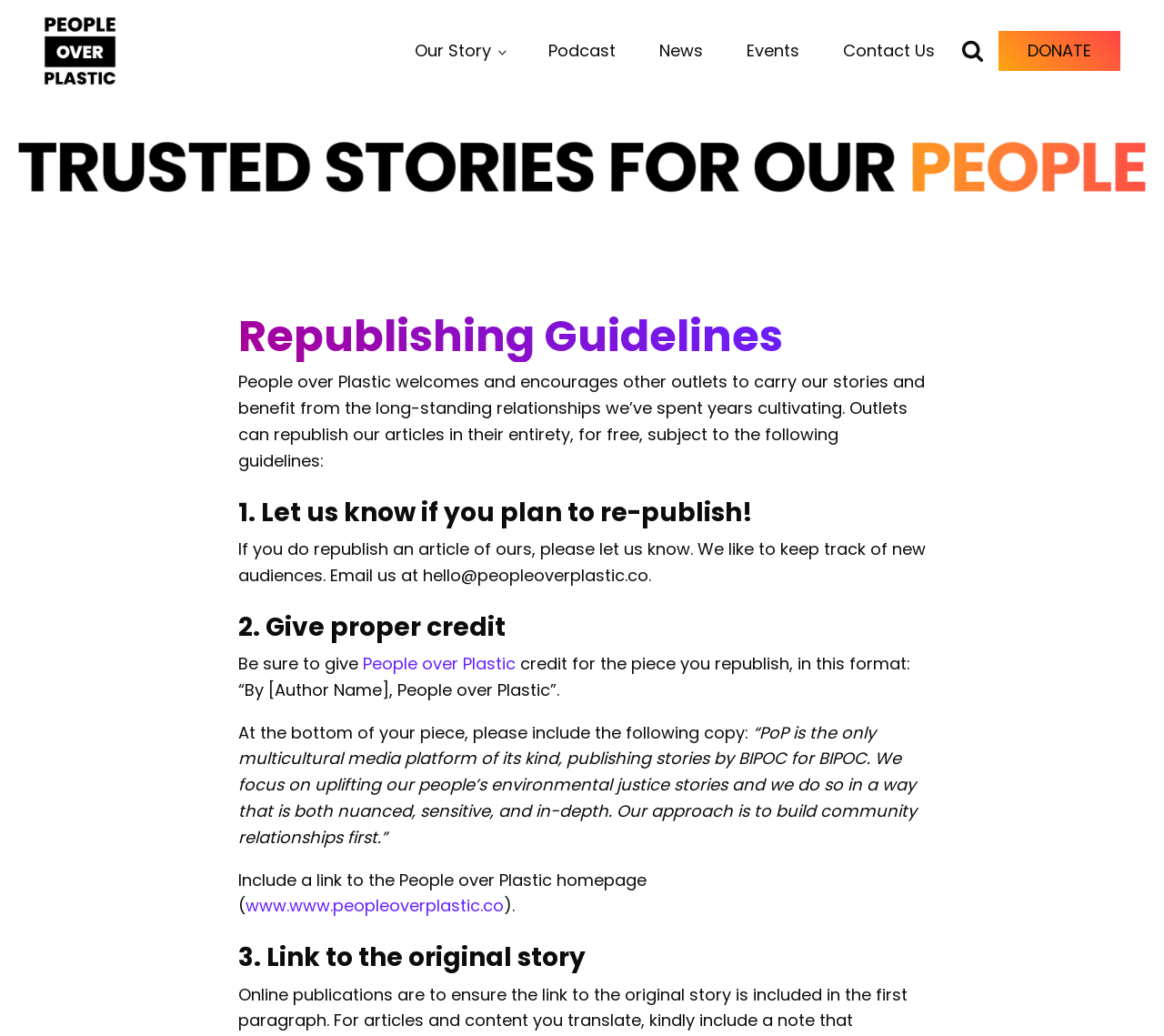From the details in the image, provide a thorough response to the question: What is unique about People over Plastic's approach?

According to the webpage, People over Plastic is the only multicultural media platform of its kind, focusing on uplifting environmental justice stories by BIPOC for BIPOC, and doing so in a nuanced, sensitive, and in-depth manner.